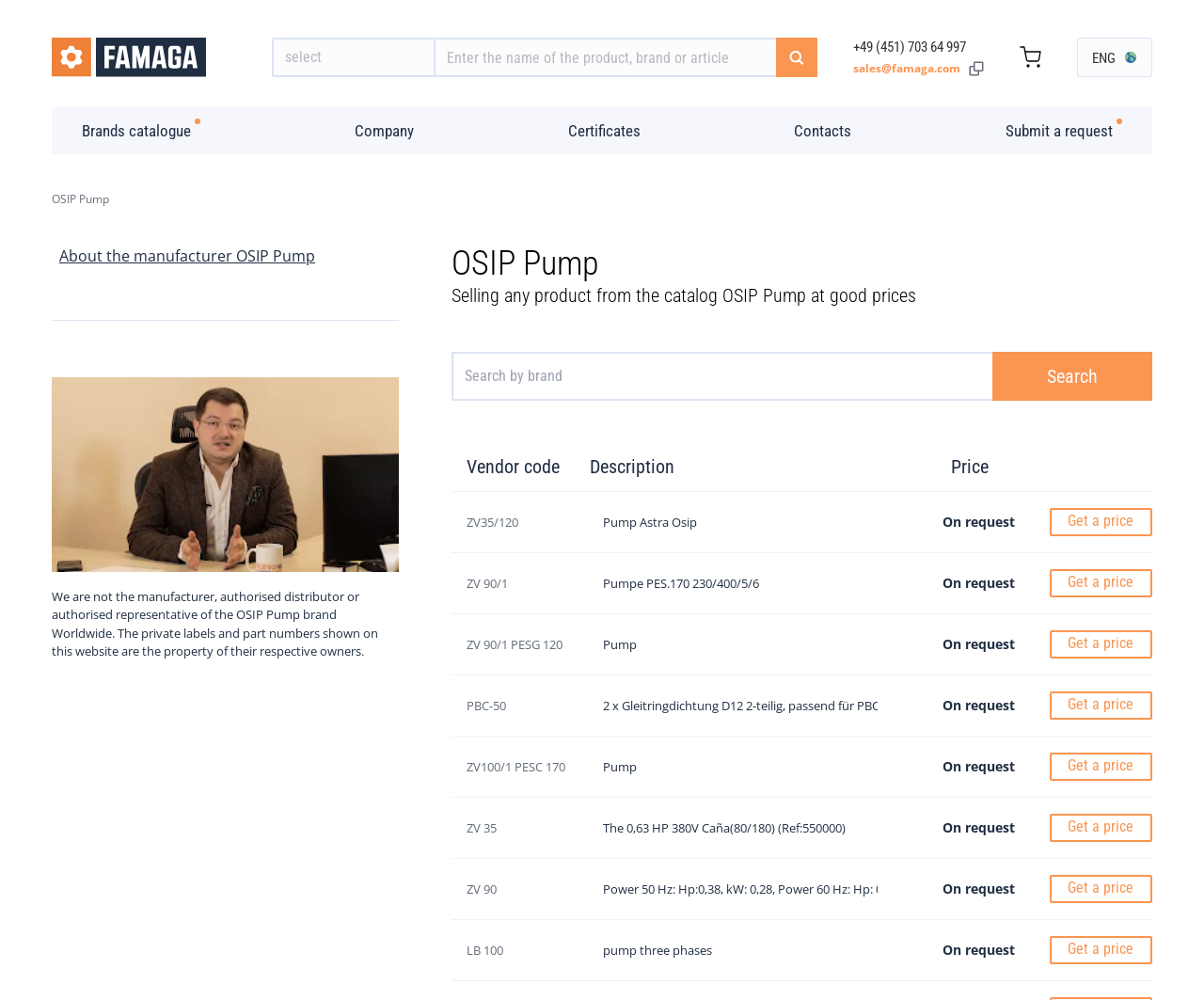Please determine the bounding box of the UI element that matches this description: PR. The coordinates should be given as (top-left x, top-left y, bottom-right x, bottom-right y), with all values between 0 and 1.

[0.907, 0.323, 0.944, 0.345]